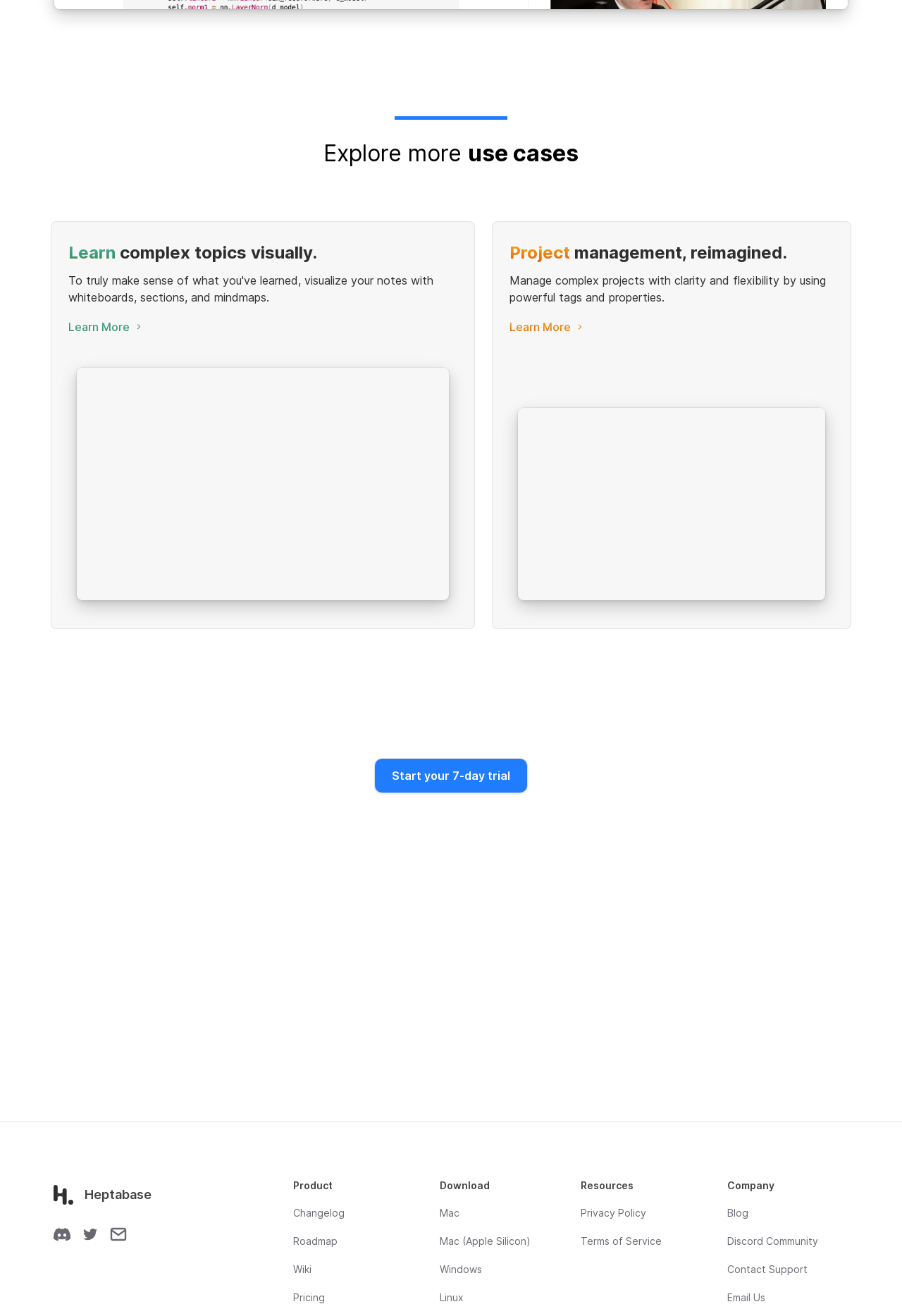Specify the bounding box coordinates of the area that needs to be clicked to achieve the following instruction: "Start a 7-day trial".

[0.416, 0.577, 0.584, 0.602]